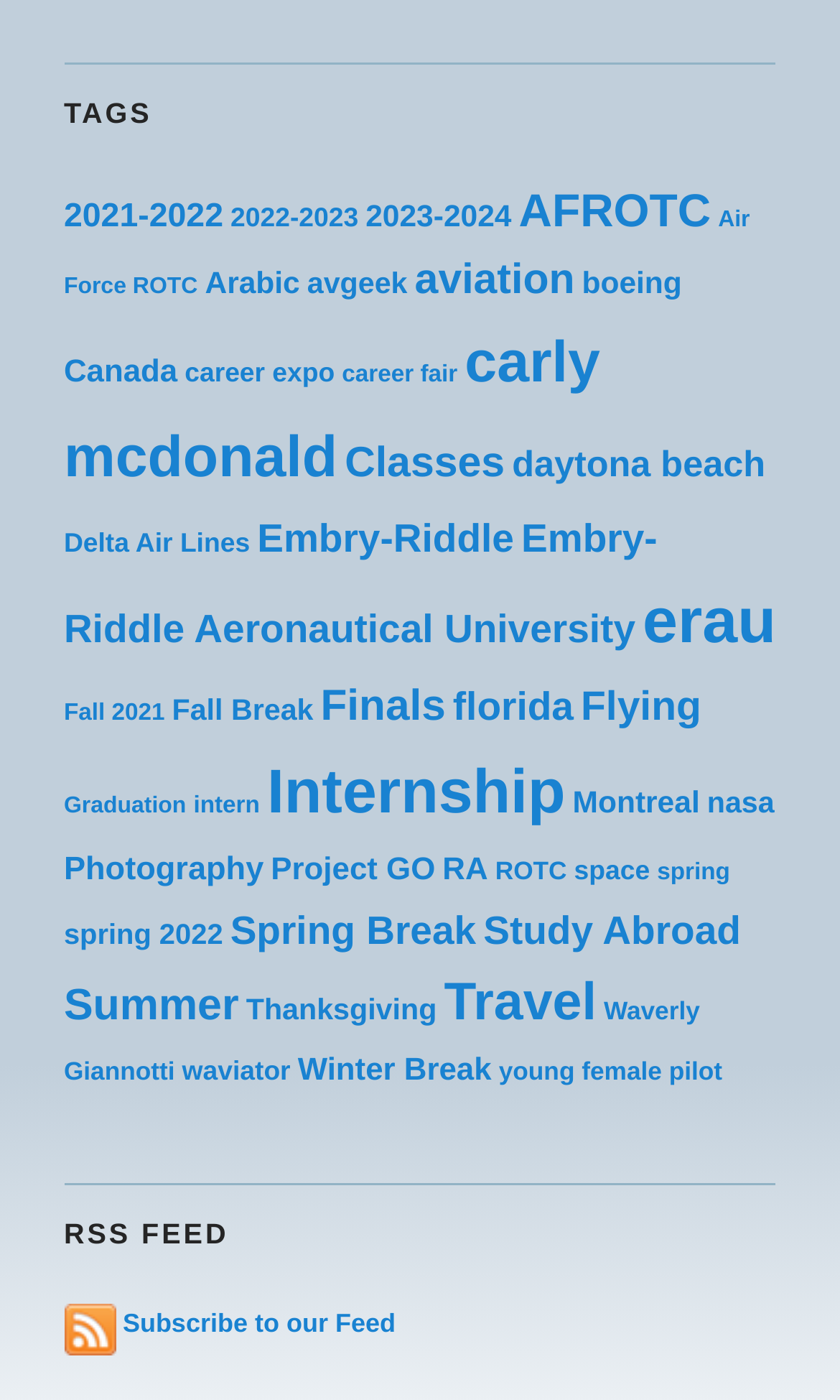Please find the bounding box coordinates of the clickable region needed to complete the following instruction: "View the 'carly mcdonald' posts". The bounding box coordinates must consist of four float numbers between 0 and 1, i.e., [left, top, right, bottom].

[0.076, 0.236, 0.714, 0.349]